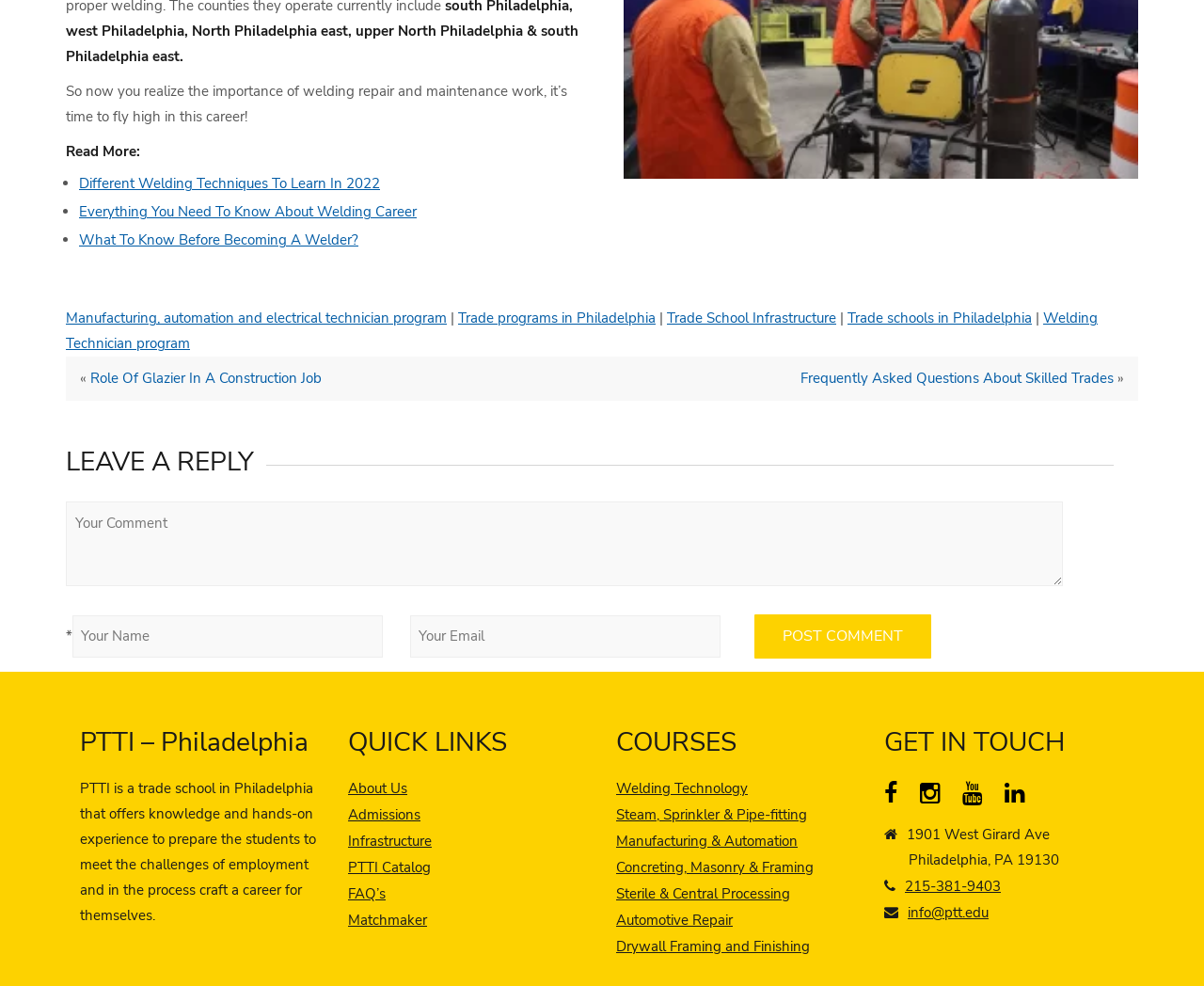Show the bounding box coordinates for the element that needs to be clicked to execute the following instruction: "Leave a reply in the comment box". Provide the coordinates in the form of four float numbers between 0 and 1, i.e., [left, top, right, bottom].

[0.055, 0.509, 0.883, 0.595]